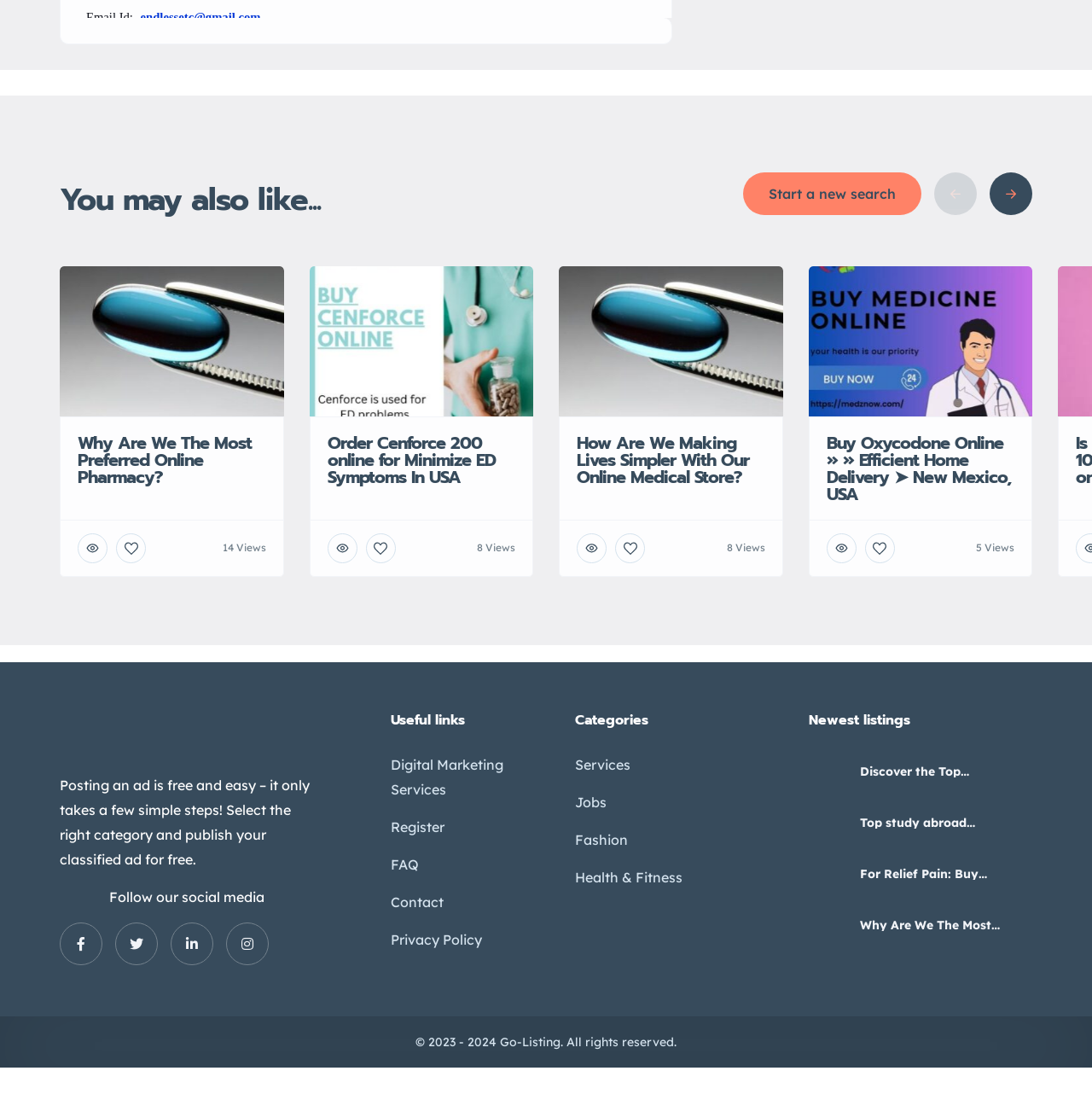Please identify the coordinates of the bounding box that should be clicked to fulfill this instruction: "View 'Why Are We The Most Preferred Online Pharmacy?'".

[0.741, 0.824, 0.776, 0.859]